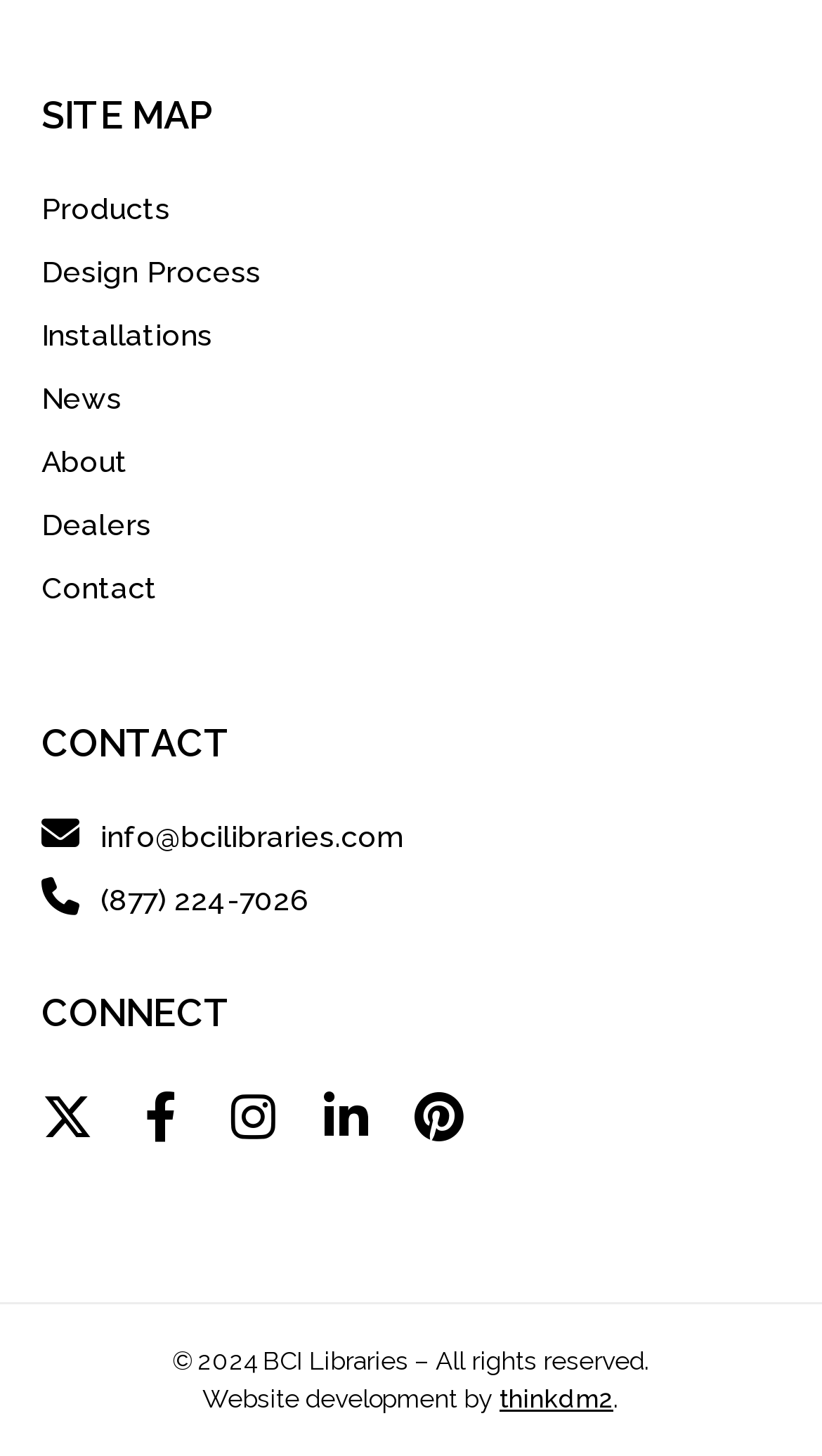Pinpoint the bounding box coordinates of the element to be clicked to execute the instruction: "Click on Products".

[0.05, 0.132, 0.206, 0.155]